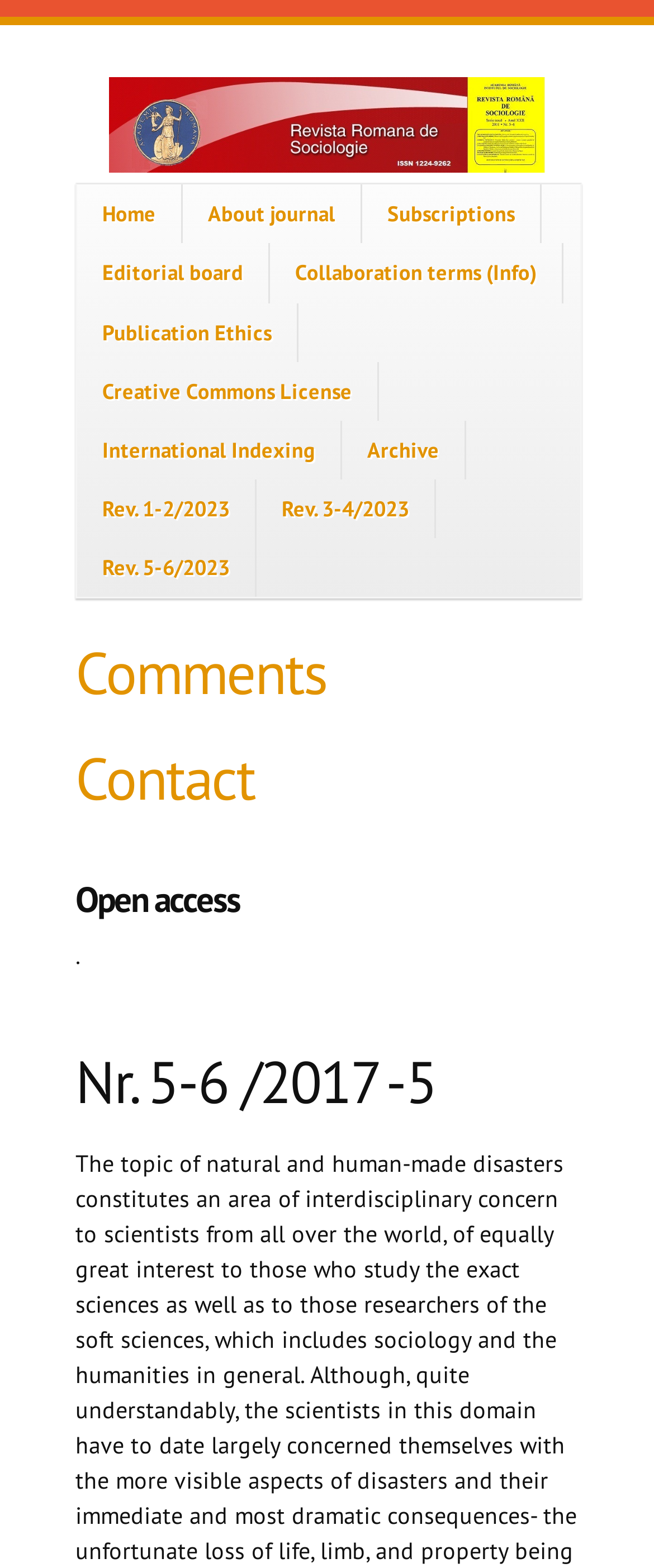Determine the bounding box for the UI element as described: "parent_node: Revista de sociologie title="Home"". The coordinates should be represented as four float numbers between 0 and 1, formatted as [left, top, right, bottom].

[0.115, 0.049, 0.885, 0.117]